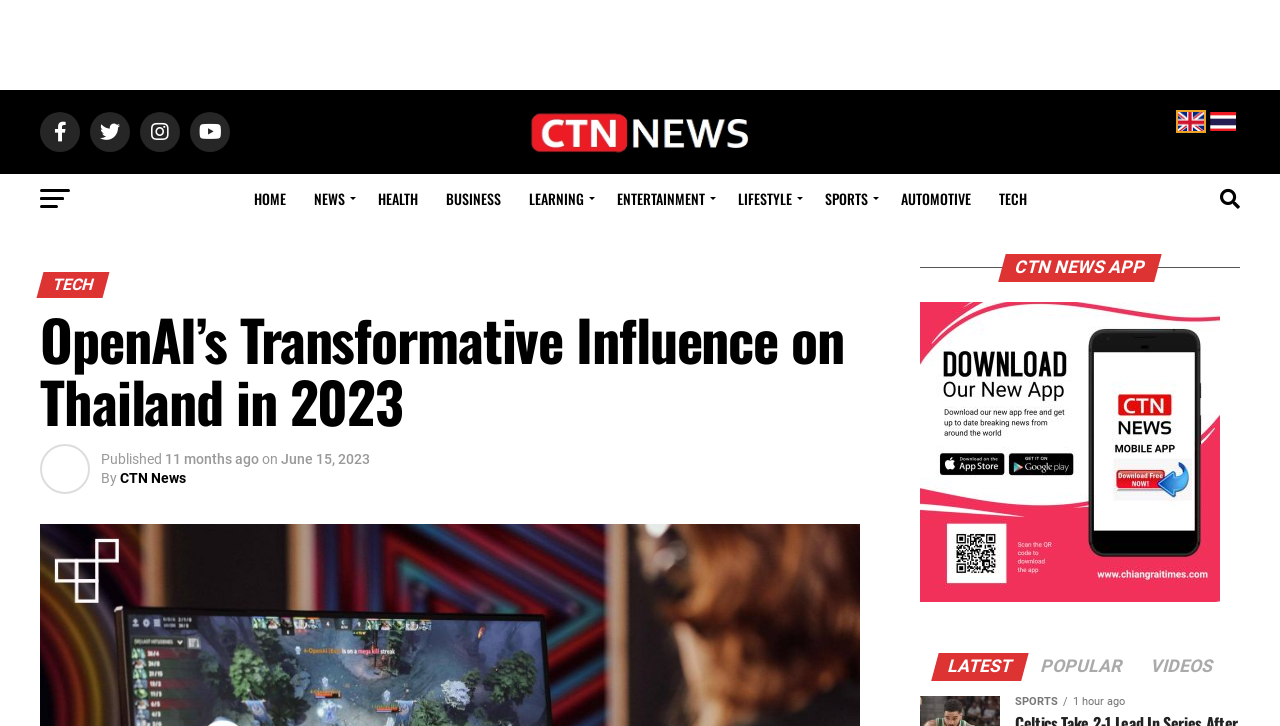Provide the bounding box for the UI element matching this description: "Popular".

[0.803, 0.908, 0.886, 0.931]